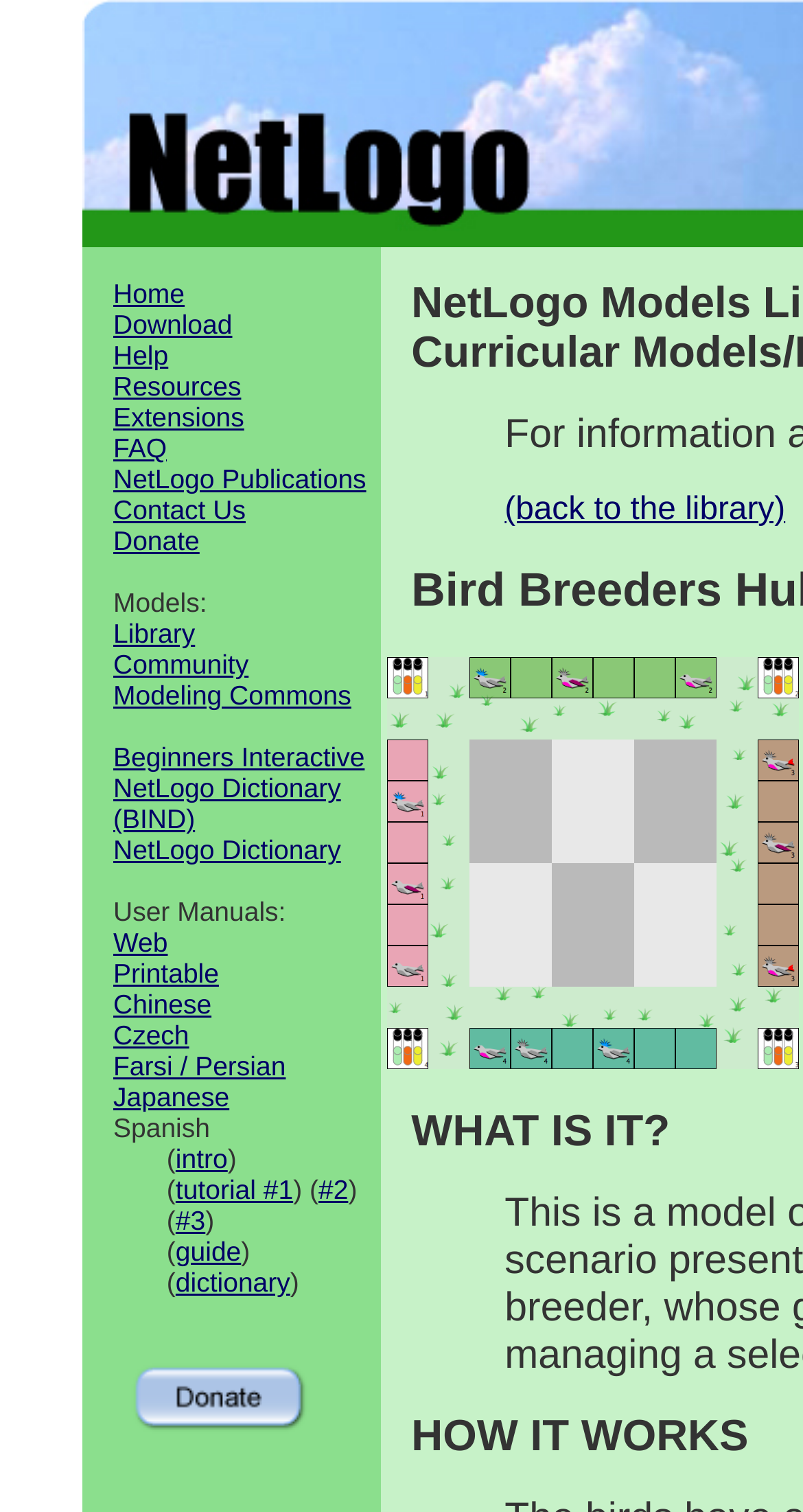Specify the bounding box coordinates of the element's area that should be clicked to execute the given instruction: "Click on the 'Download' link". The coordinates should be four float numbers between 0 and 1, i.e., [left, top, right, bottom].

[0.141, 0.204, 0.289, 0.225]